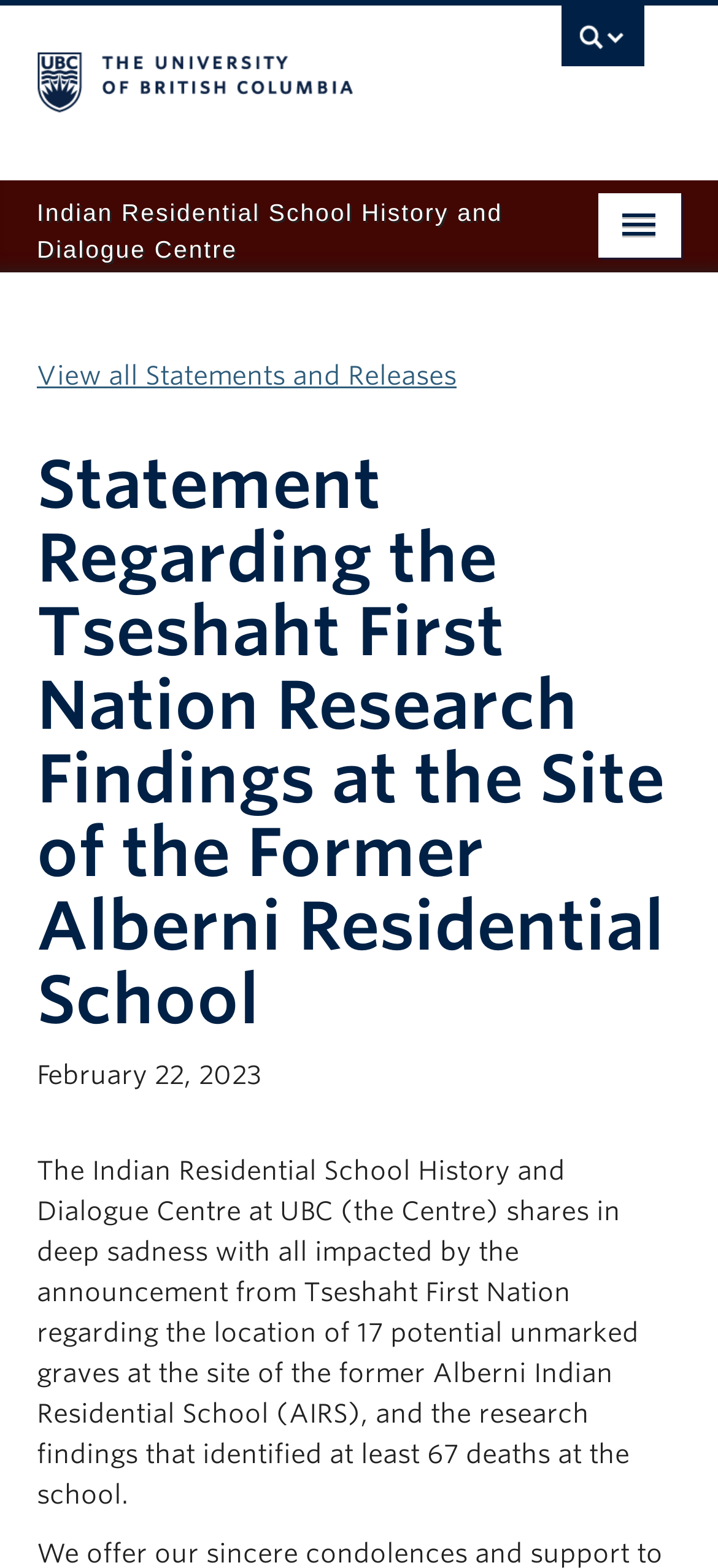Identify the bounding box coordinates of the element that should be clicked to fulfill this task: "read the statement regarding the Tseshaht First Nation Research Findings". The coordinates should be provided as four float numbers between 0 and 1, i.e., [left, top, right, bottom].

[0.051, 0.285, 0.949, 0.661]